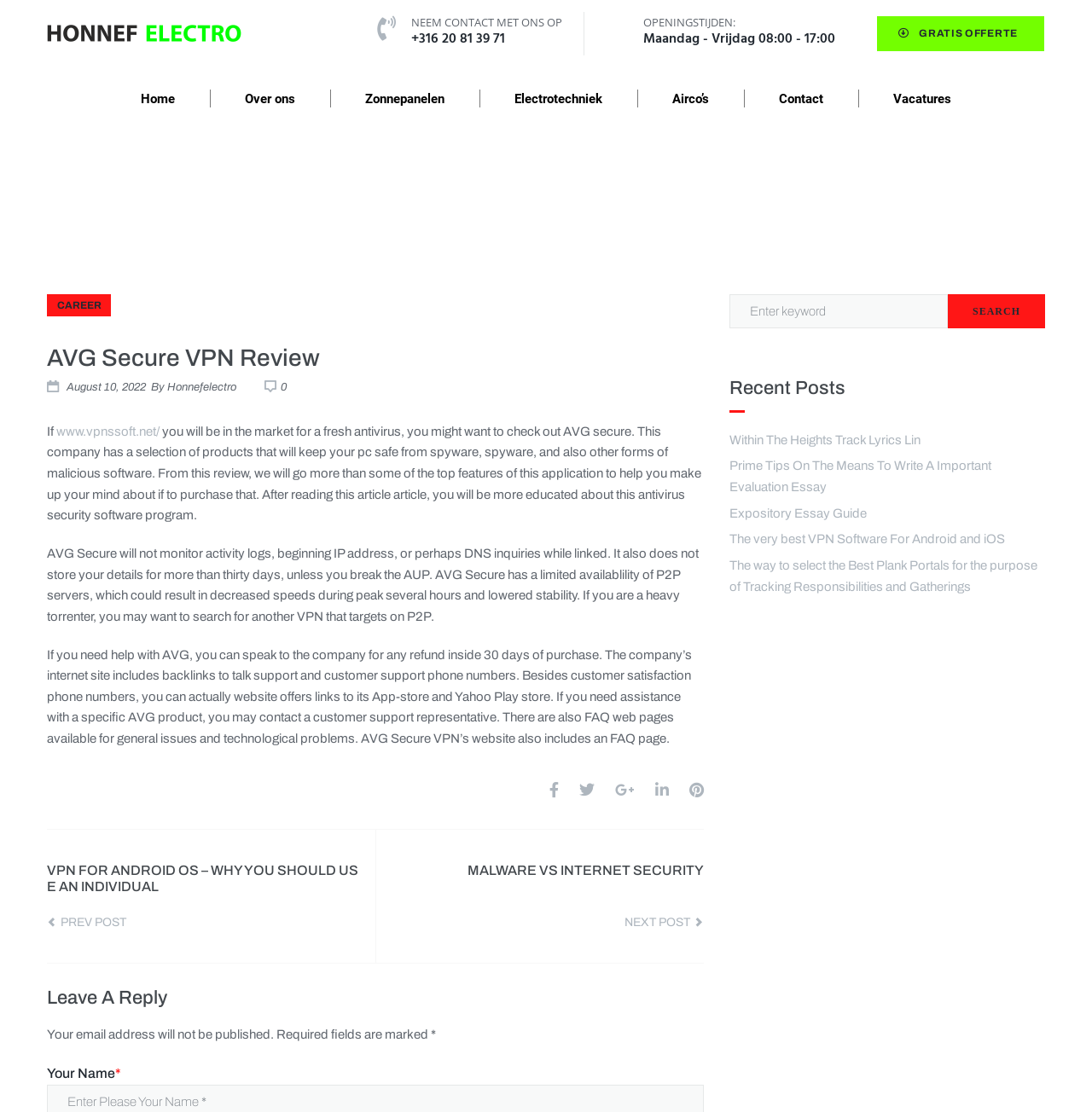Locate the bounding box coordinates of the element that should be clicked to execute the following instruction: "Search for something in the search box".

[0.668, 0.264, 0.957, 0.295]